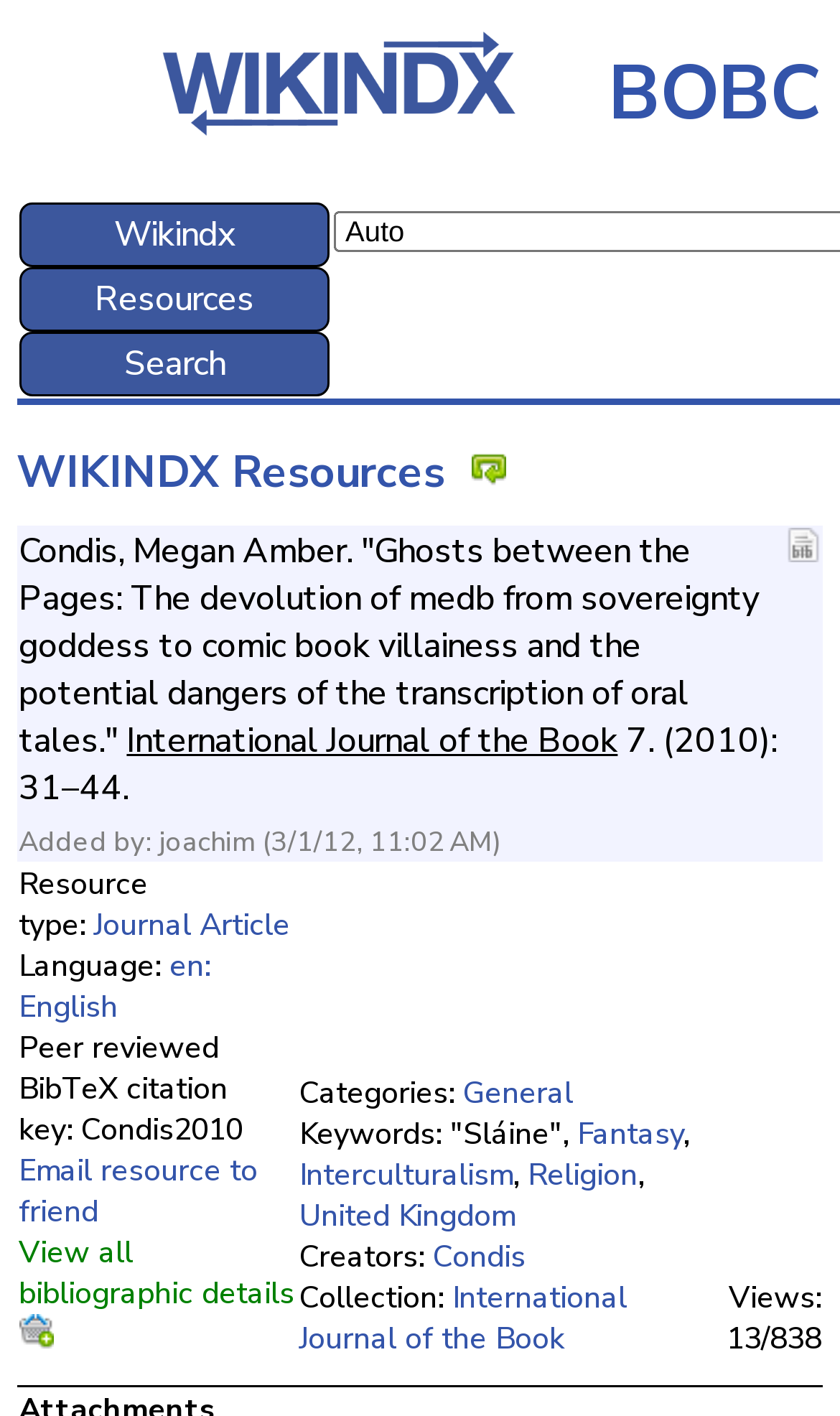How many views does the resource have?
Based on the content of the image, thoroughly explain and answer the question.

The view count of the resource can be found in the LayoutTableCell element with the text 'Views: 13/838'.